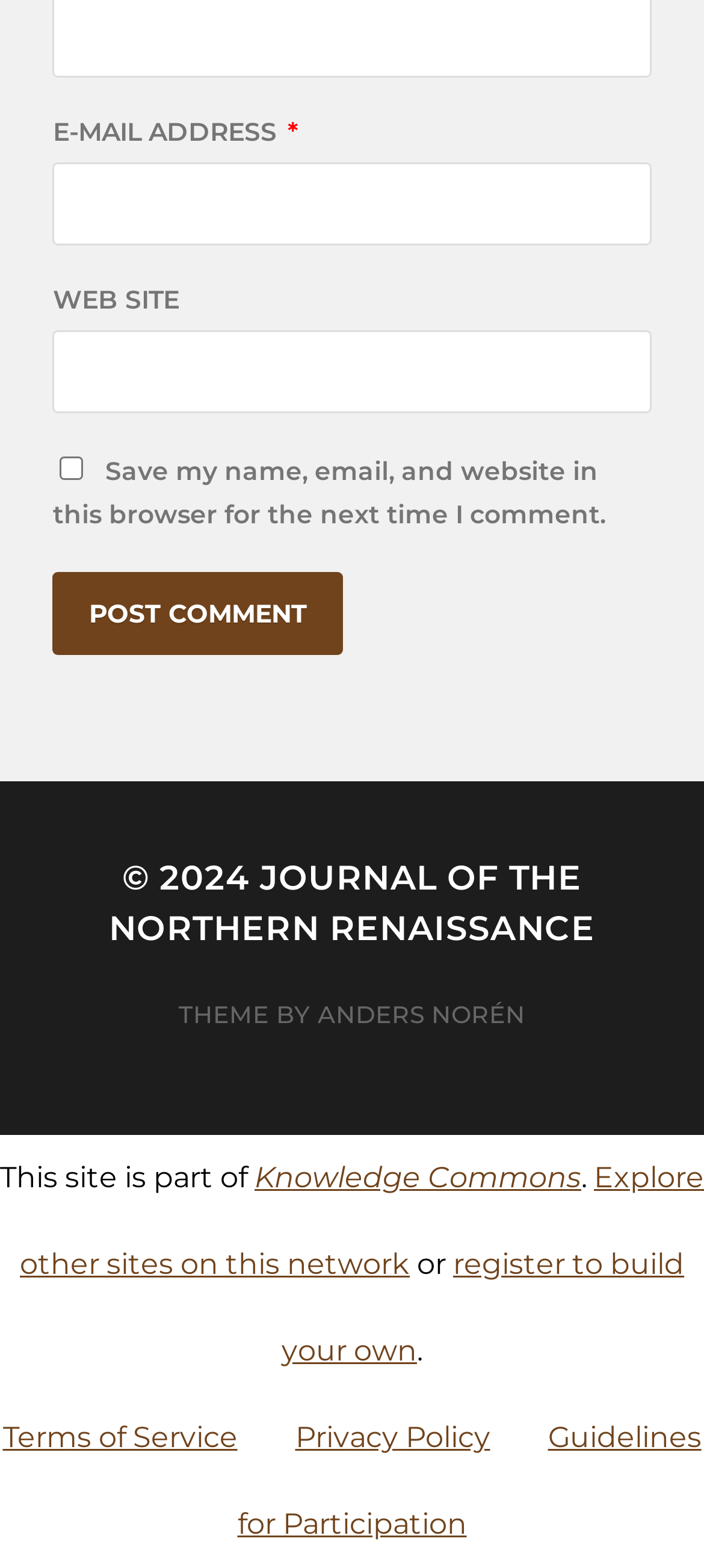Identify the bounding box coordinates of the section that should be clicked to achieve the task described: "Enter email address".

[0.075, 0.103, 0.925, 0.156]